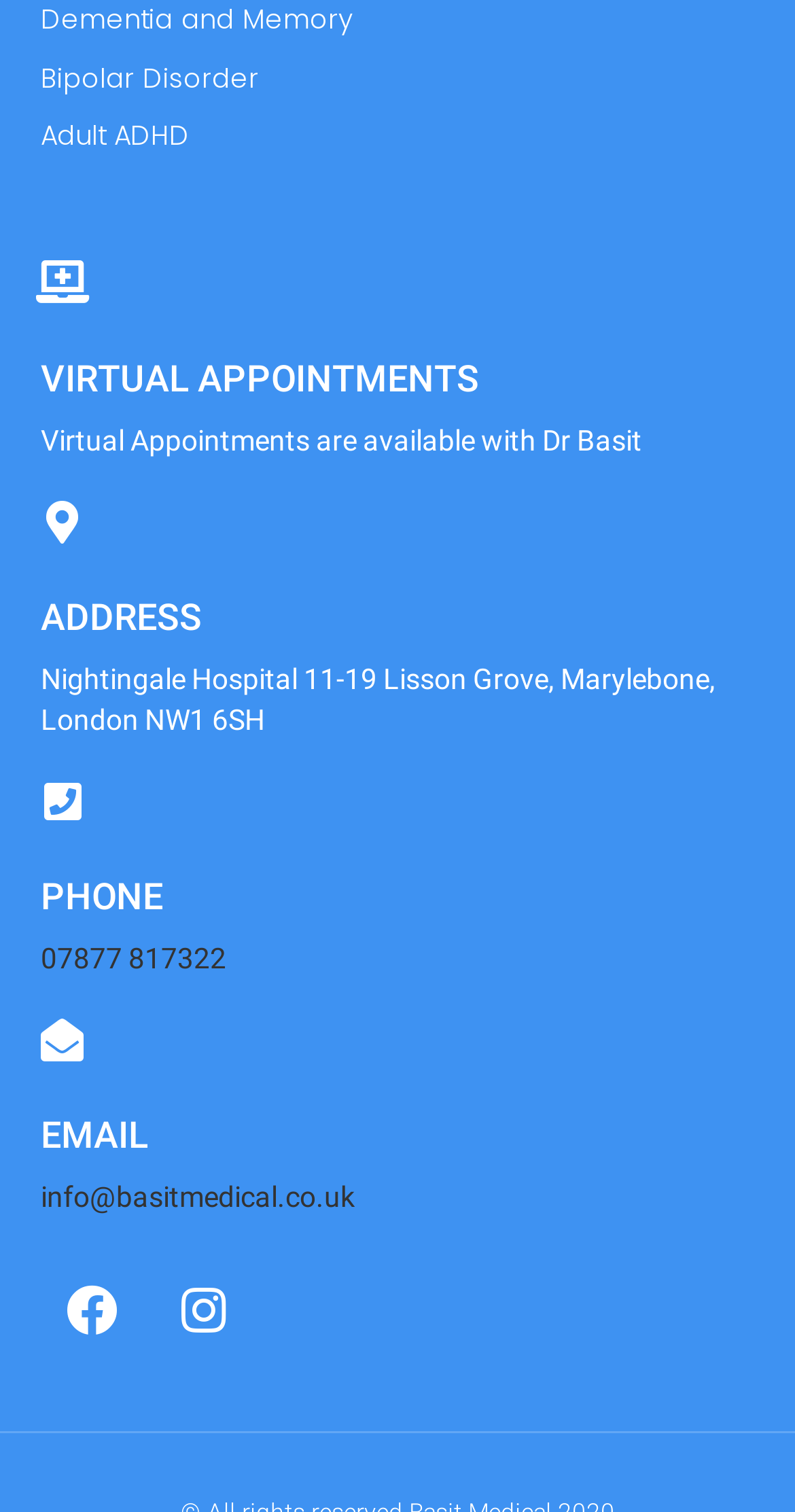Answer the following in one word or a short phrase: 
What is the name of the hospital mentioned on the webpage?

Nightingale Hospital